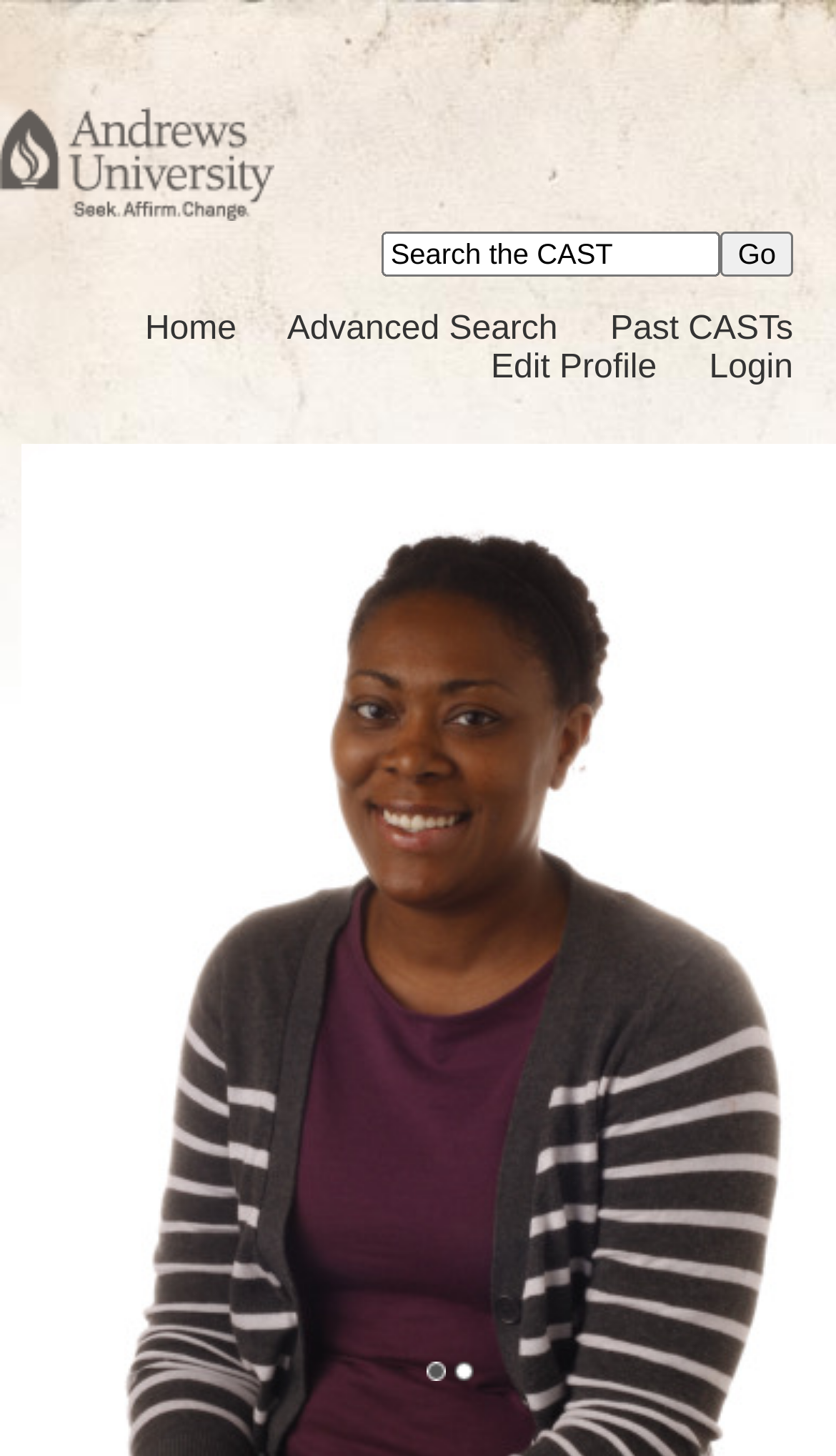Determine the bounding box coordinates of the target area to click to execute the following instruction: "view Thumbnail."

[0.505, 0.951, 0.538, 0.976]